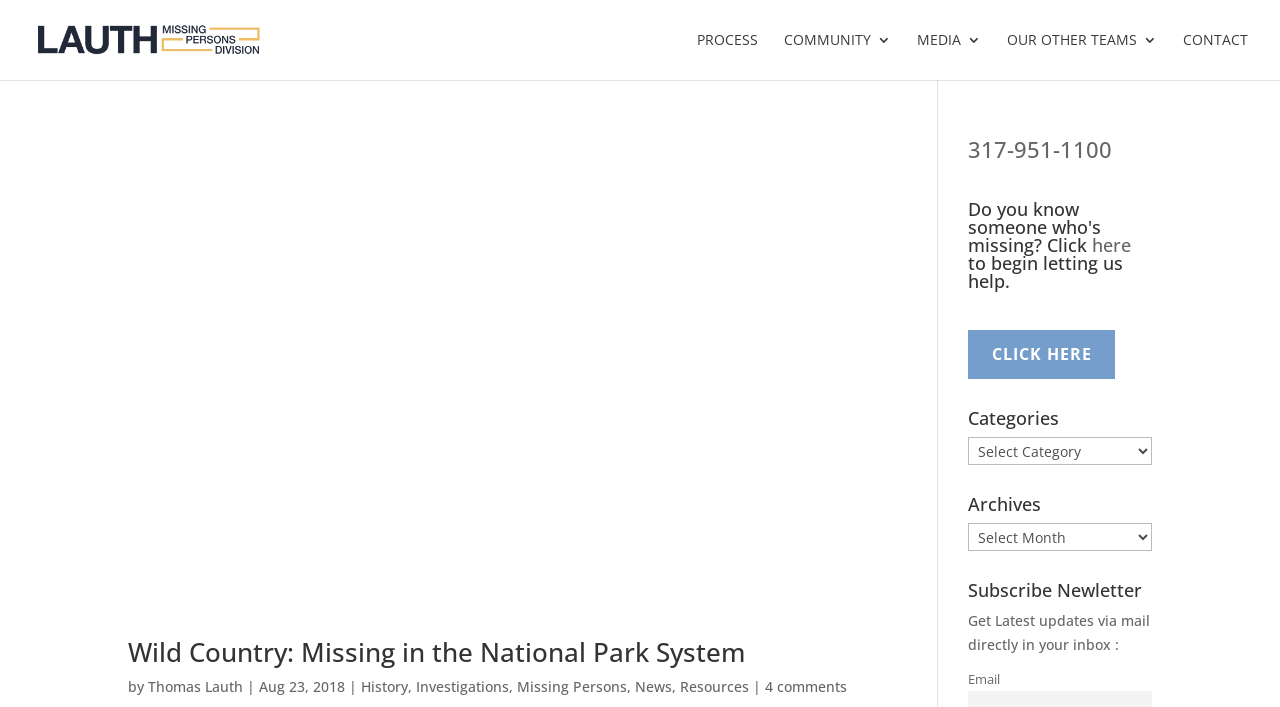Refer to the element description Process and identify the corresponding bounding box in the screenshot. Format the coordinates as (top-left x, top-left y, bottom-right x, bottom-right y) with values in the range of 0 to 1.

[0.545, 0.047, 0.592, 0.113]